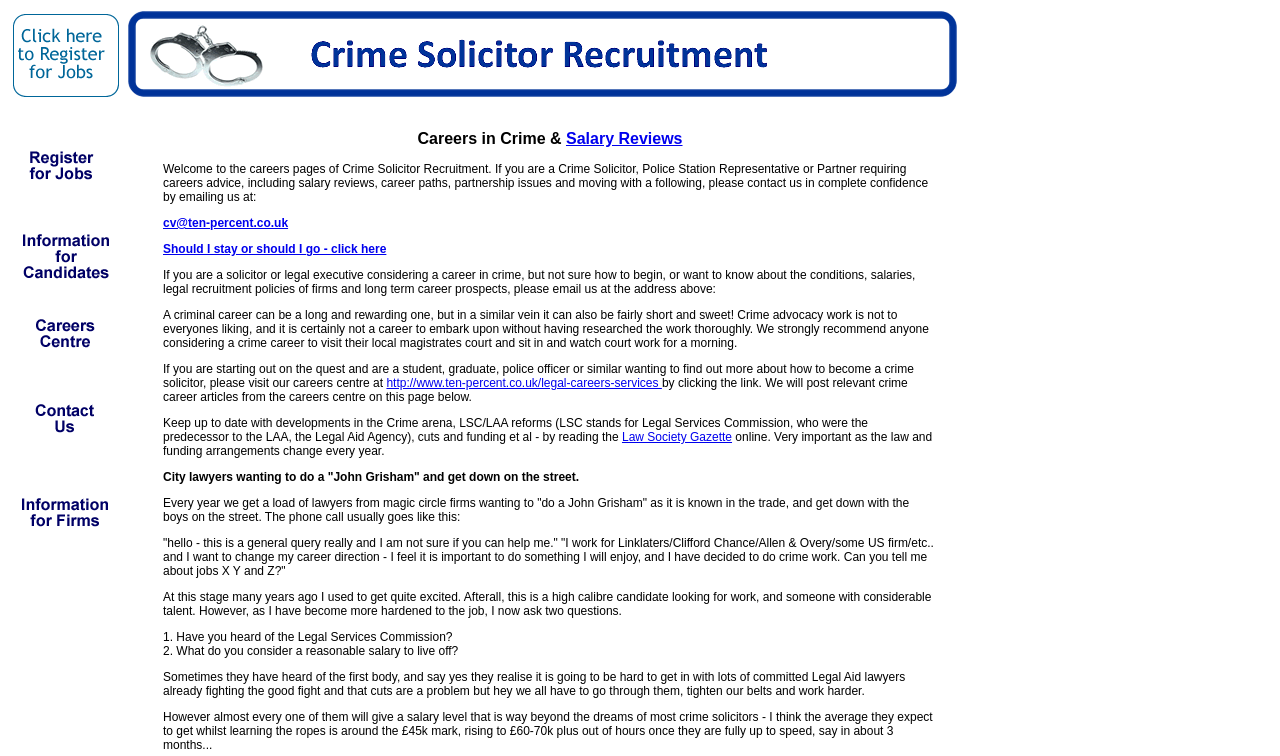Answer the question below in one word or phrase:
What is the email address to contact for careers advice?

cv@ten-percent.co.uk